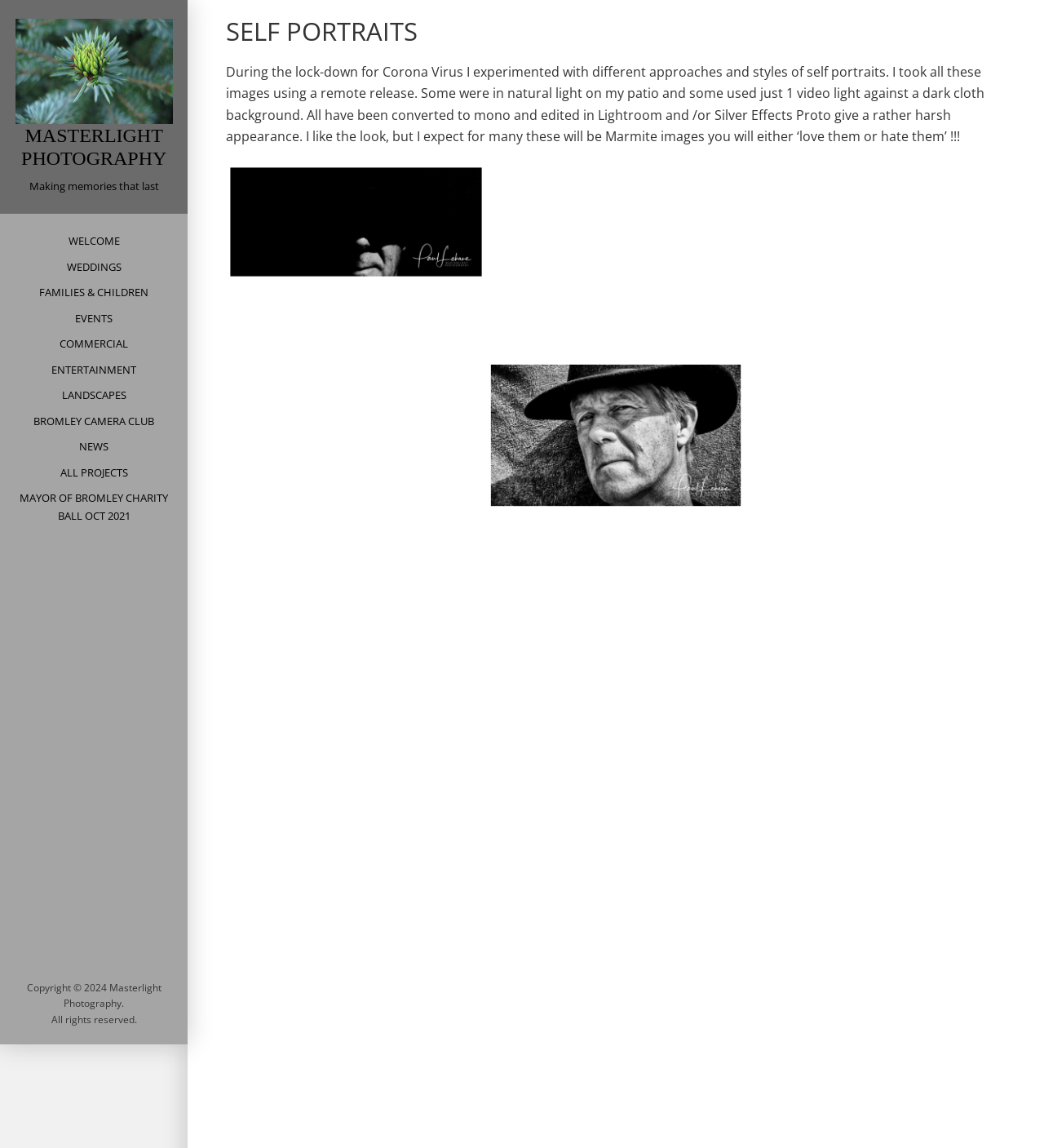Please provide a detailed answer to the question below based on the screenshot: 
What is the background used in some of the self-portraits?

The background used in some of the self-portraits is mentioned in the text 'Some were in natural light on my patio and some used just 1 video light against a dark cloth background.' This text provides information about the setup used to take the self-portraits.